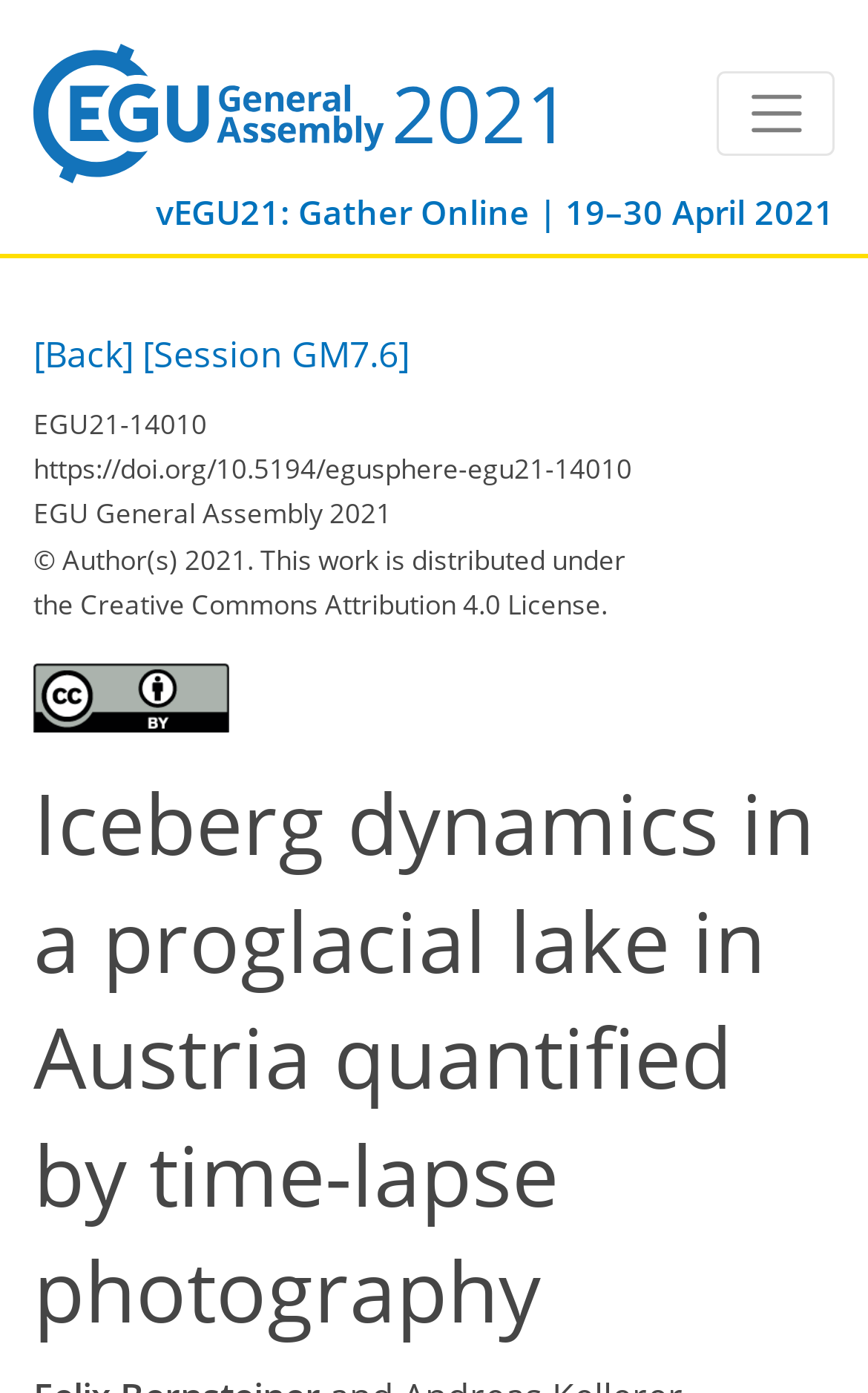Deliver a detailed narrative of the webpage's visual and textual elements.

The webpage is about the CO Meeting Organizer for EGU21, a conference or event. At the top left, there is a link and an image, likely a logo or icon. On the top right, there is a button to toggle navigation, which controls a navbar menu.

Below the top section, there is a heading that reads "vEGU21: Gather Online | 19–30 April 2021". Underneath this heading, there are two links, one labeled "[Back]" and another labeled "[Session GM7.6]". 

Further down, there are several lines of text, including "EGU21-14010", a URL "https://doi.org/10.5194/egusphere-egu21-14010", and a few sentences describing the EGU General Assembly 2021 and a copyright notice. The copyright notice is accompanied by an image of the Creative Commons Attribution 4.0 International logo.

The main content of the page appears to be a heading that describes a specific topic, "Iceberg dynamics in a proglacial lake in Austria quantified by time-lapse photography", which takes up most of the bottom half of the page.